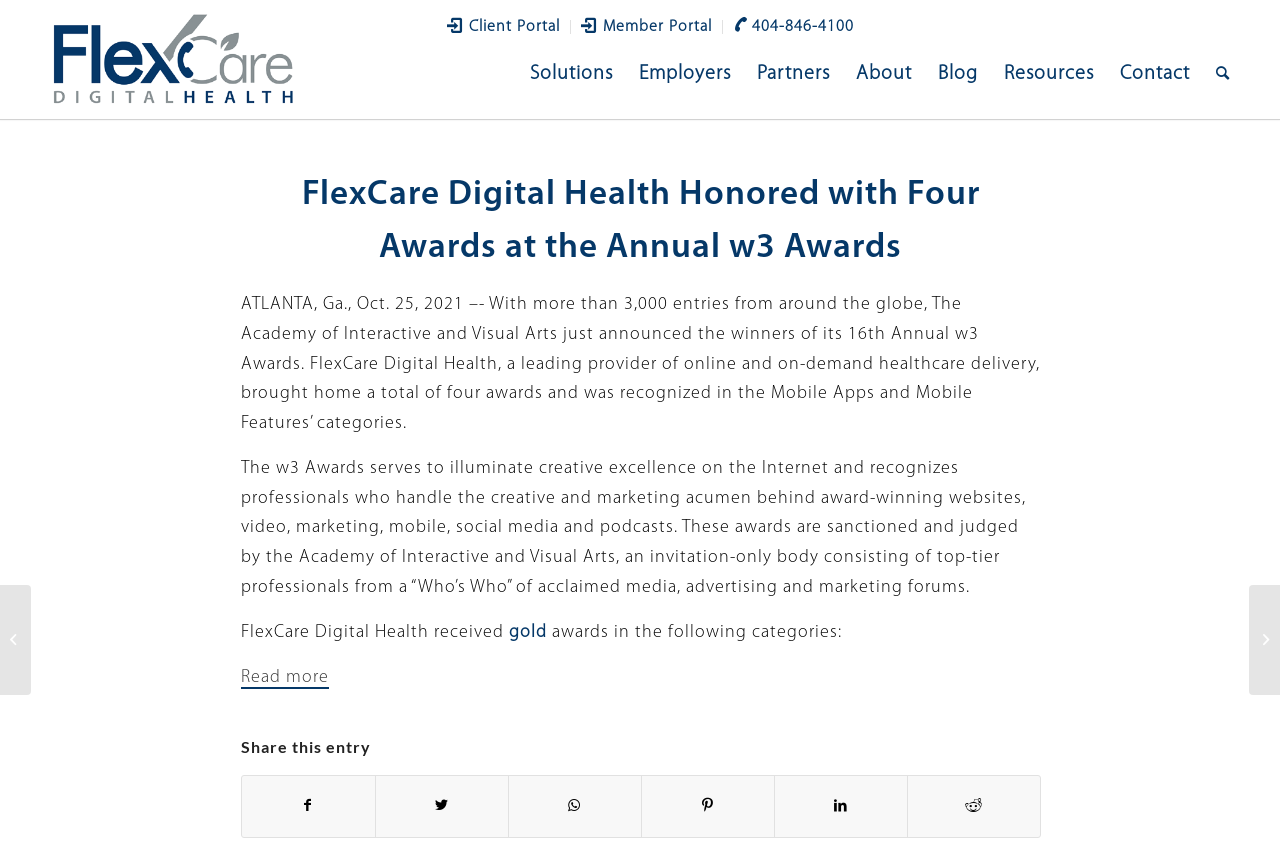How many entries were received from around the globe? From the image, respond with a single word or brief phrase.

More than 3,000